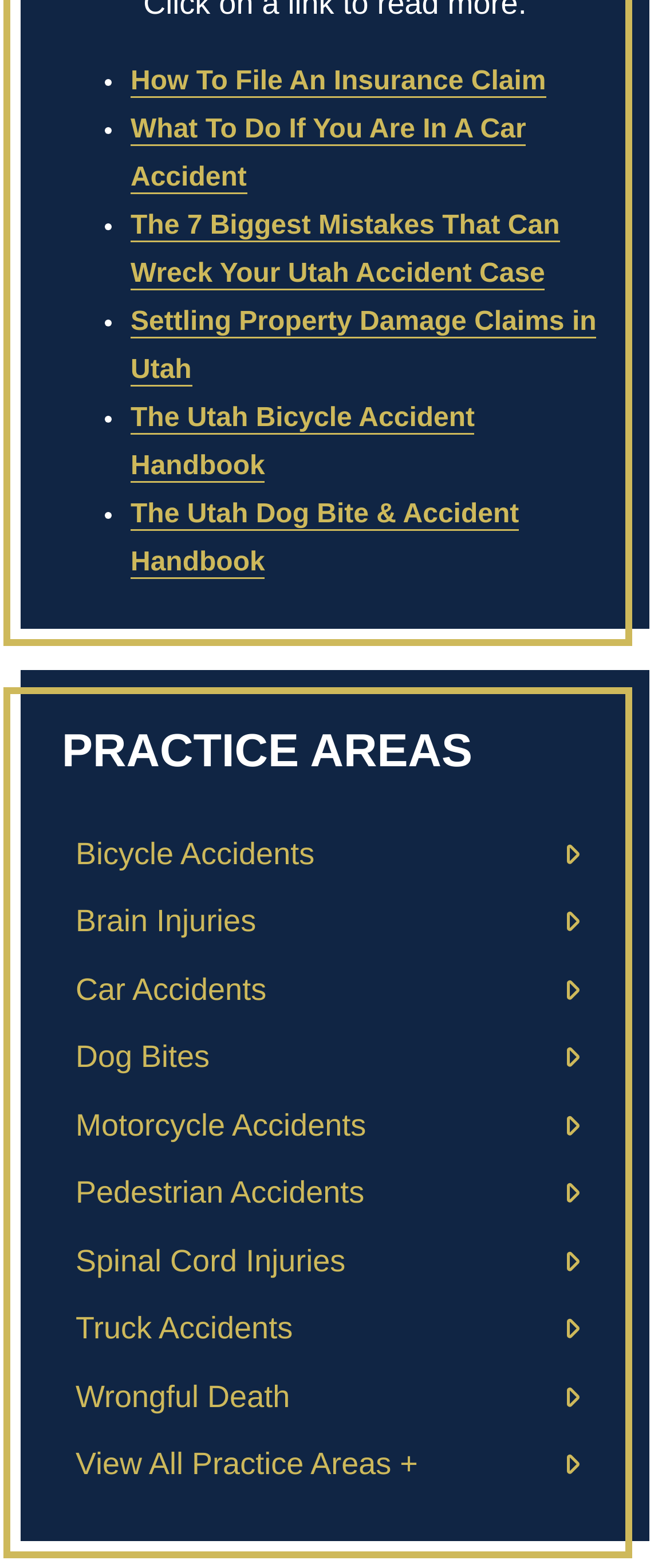Respond to the question below with a concise word or phrase:
What is the first link in the list?

How To File An Insurance Claim